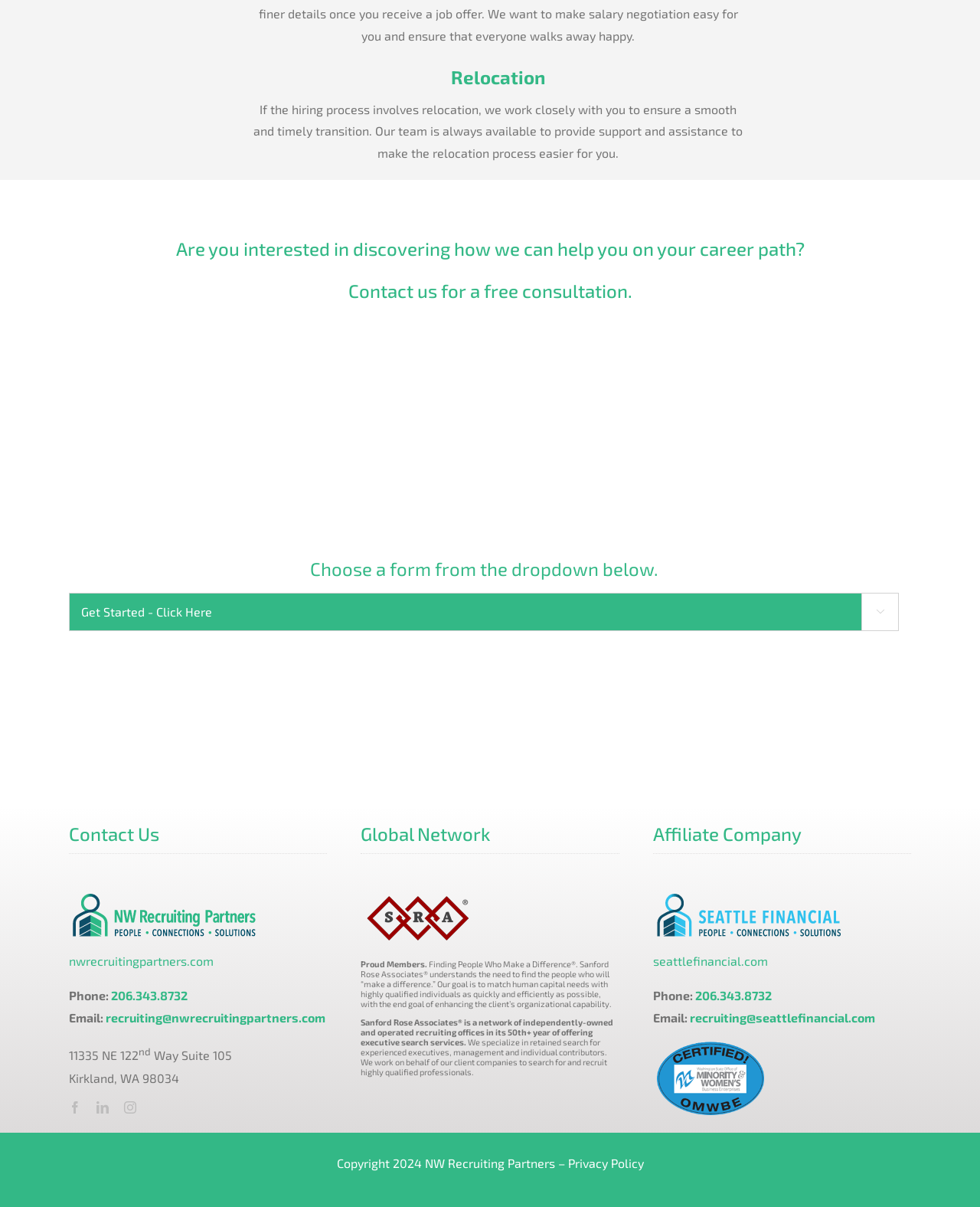Identify the bounding box coordinates of the area you need to click to perform the following instruction: "Check the phone number".

[0.113, 0.818, 0.191, 0.83]